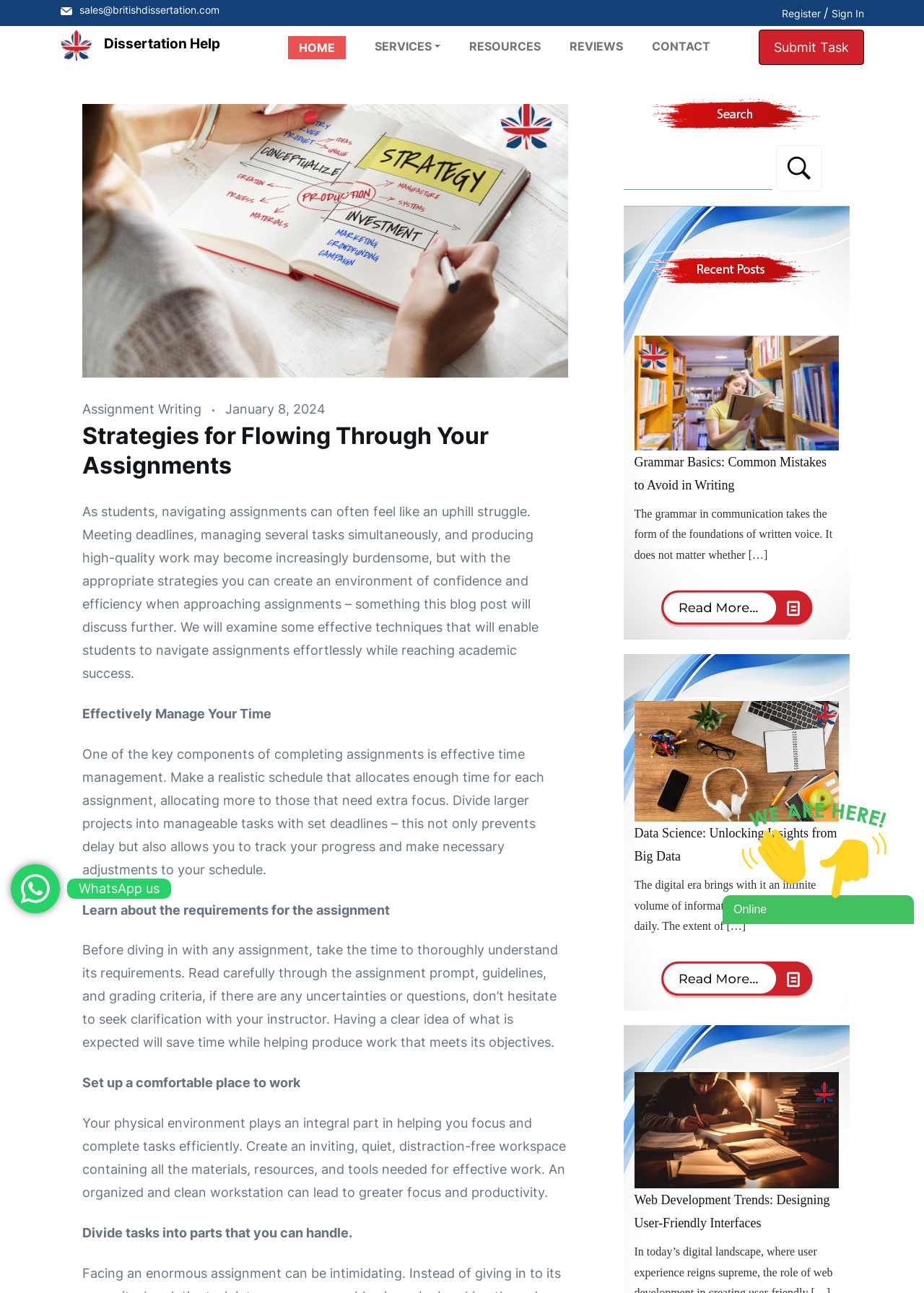Utilize the details in the image to give a detailed response to the question: What is the topic of the blog post?

I determined the topic of the blog post by reading the header and the static text elements that follow. The header mentions 'Strategies for Flowing Through Your Assignments', and the subsequent text discusses techniques for managing time, understanding assignment requirements, and setting up a comfortable workspace.